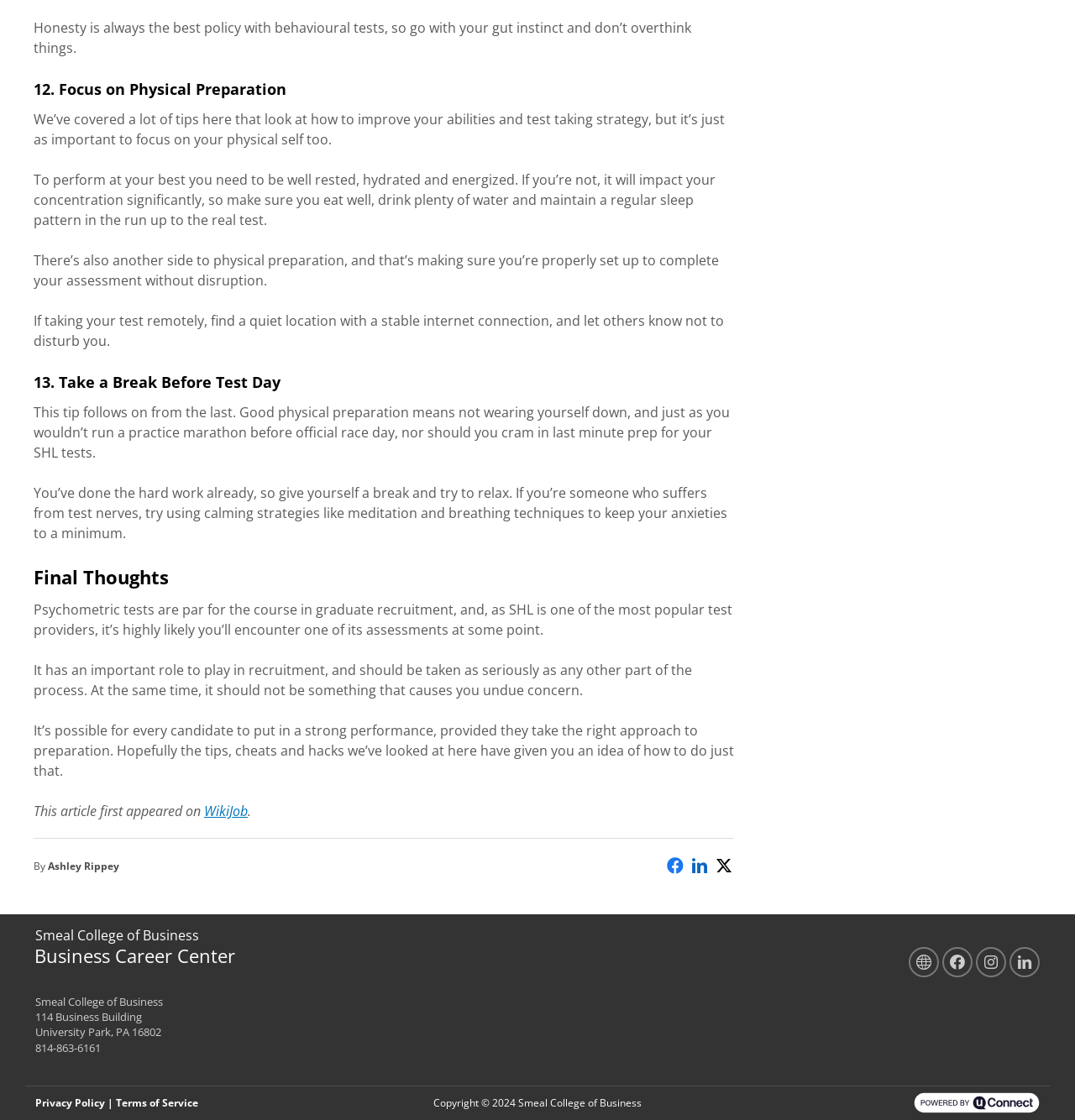What is the main topic of the article?
Provide a detailed and extensive answer to the question.

The main topic of the article can be inferred from the headings and content of the webpage, which discusses tips and strategies for taking SHL tests, a type of psychometric test used in graduate recruitment.